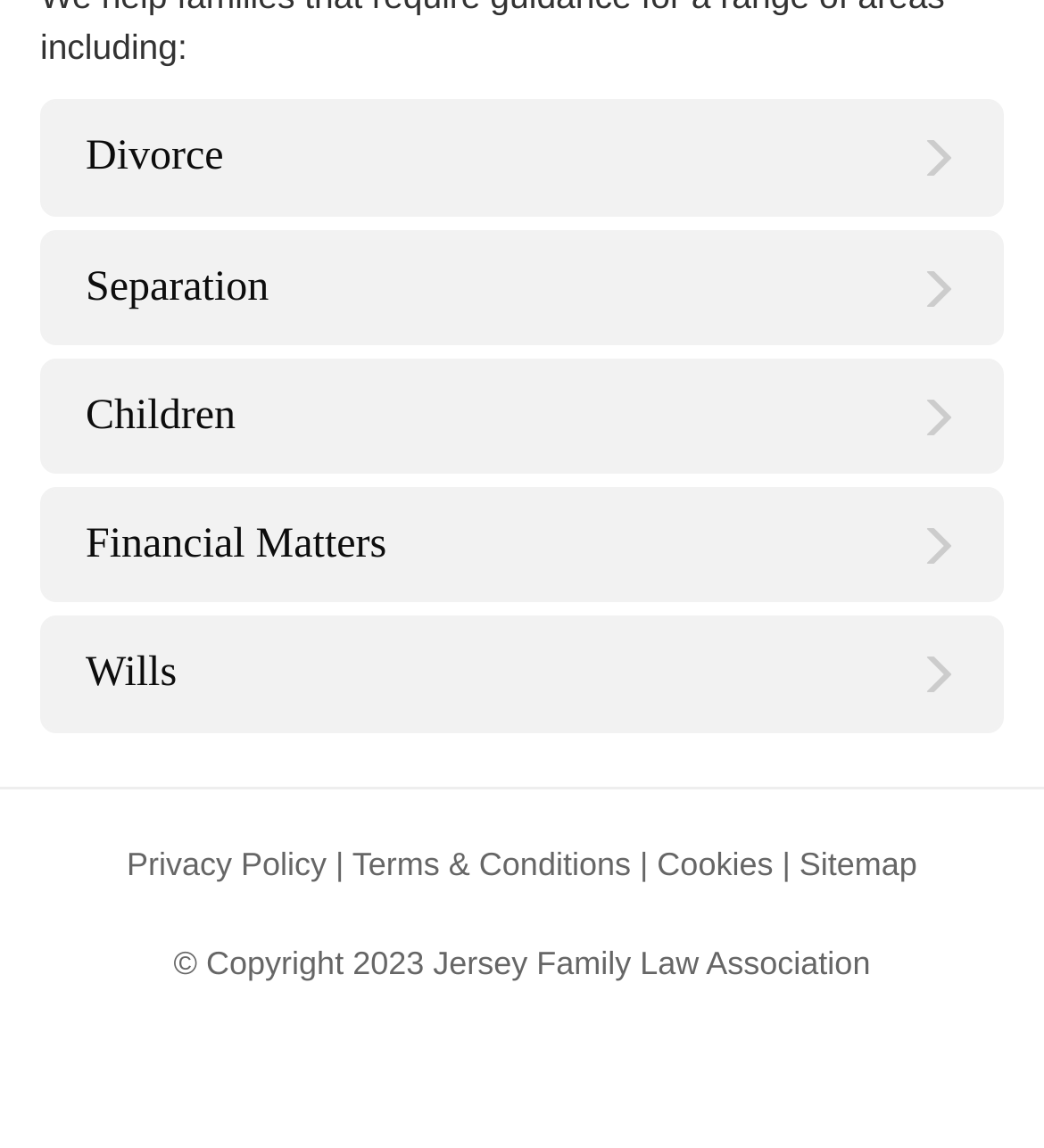Locate the bounding box coordinates of the element that should be clicked to fulfill the instruction: "Learn about Children".

[0.038, 0.312, 0.962, 0.413]